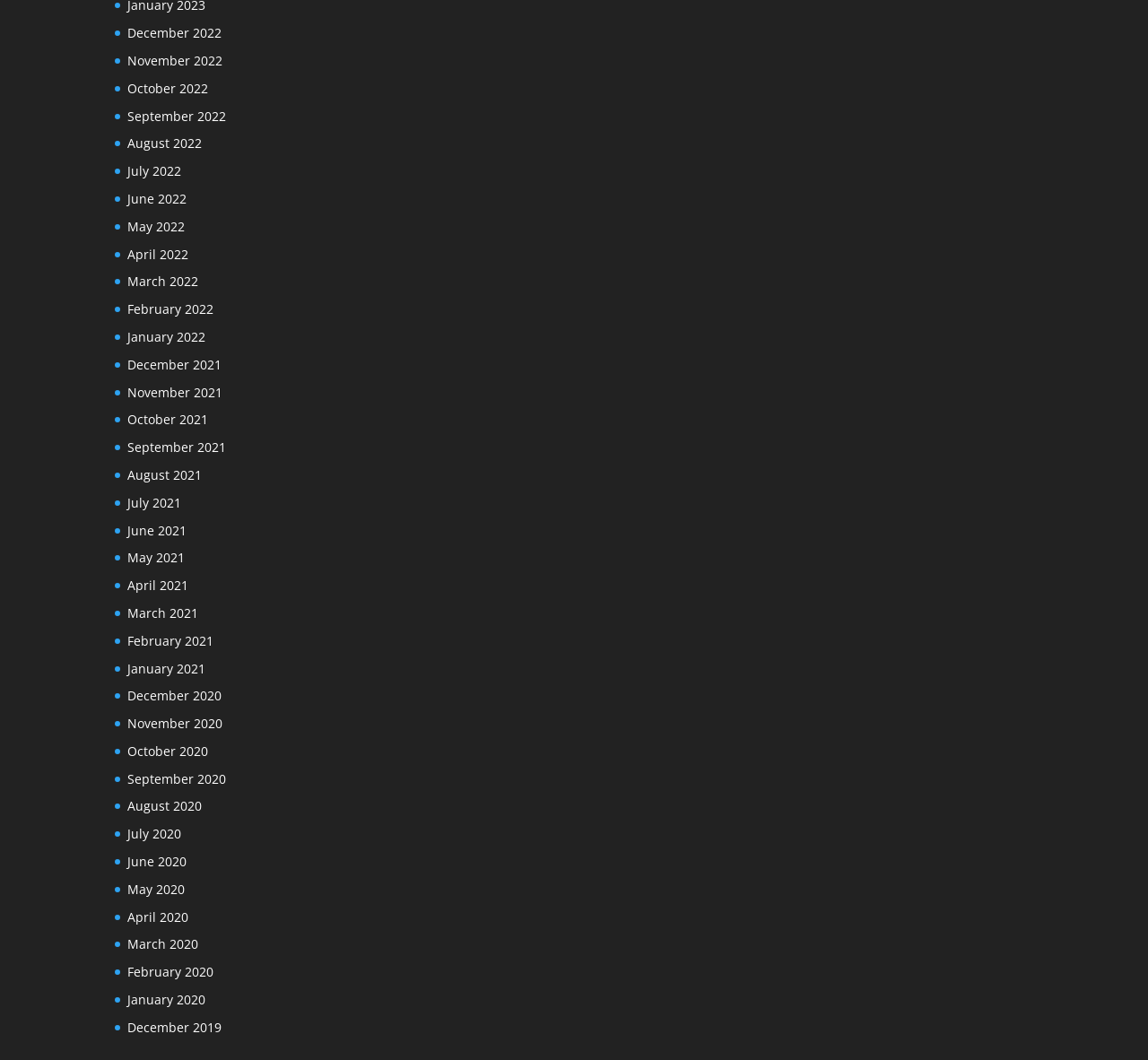How many months are listed in 2022?
Please respond to the question with a detailed and thorough explanation.

I counted the number of links with '2022' in their text and found that there are 12 months listed in 2022, from January to December.